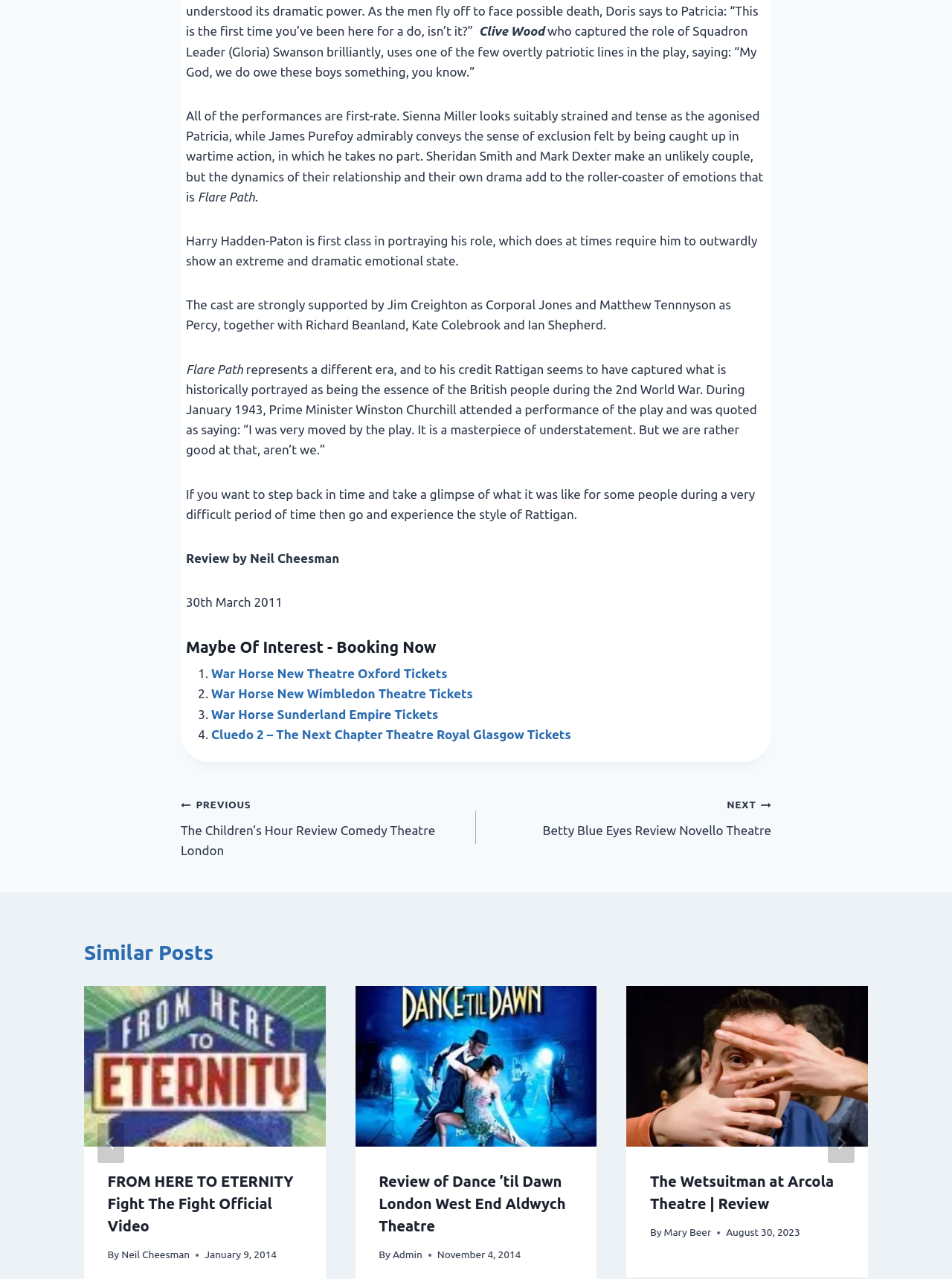Identify the bounding box for the described UI element: "War Horse Sunderland Empire Tickets".

[0.222, 0.553, 0.46, 0.564]